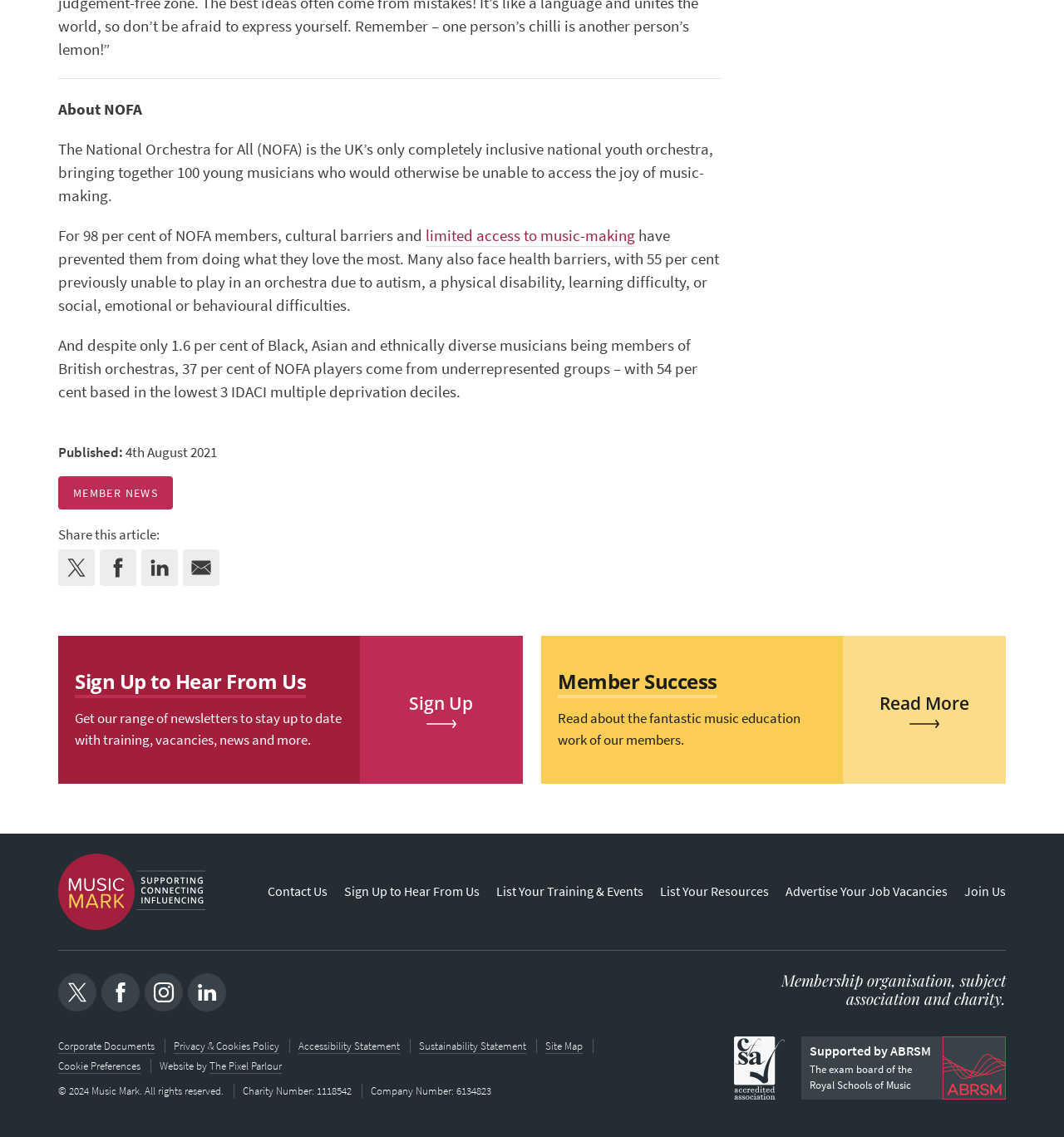Return the bounding box coordinates of the UI element that corresponds to this description: "List Your Resources". The coordinates must be given as four float numbers in the range of 0 and 1, [left, top, right, bottom].

[0.62, 0.765, 0.723, 0.803]